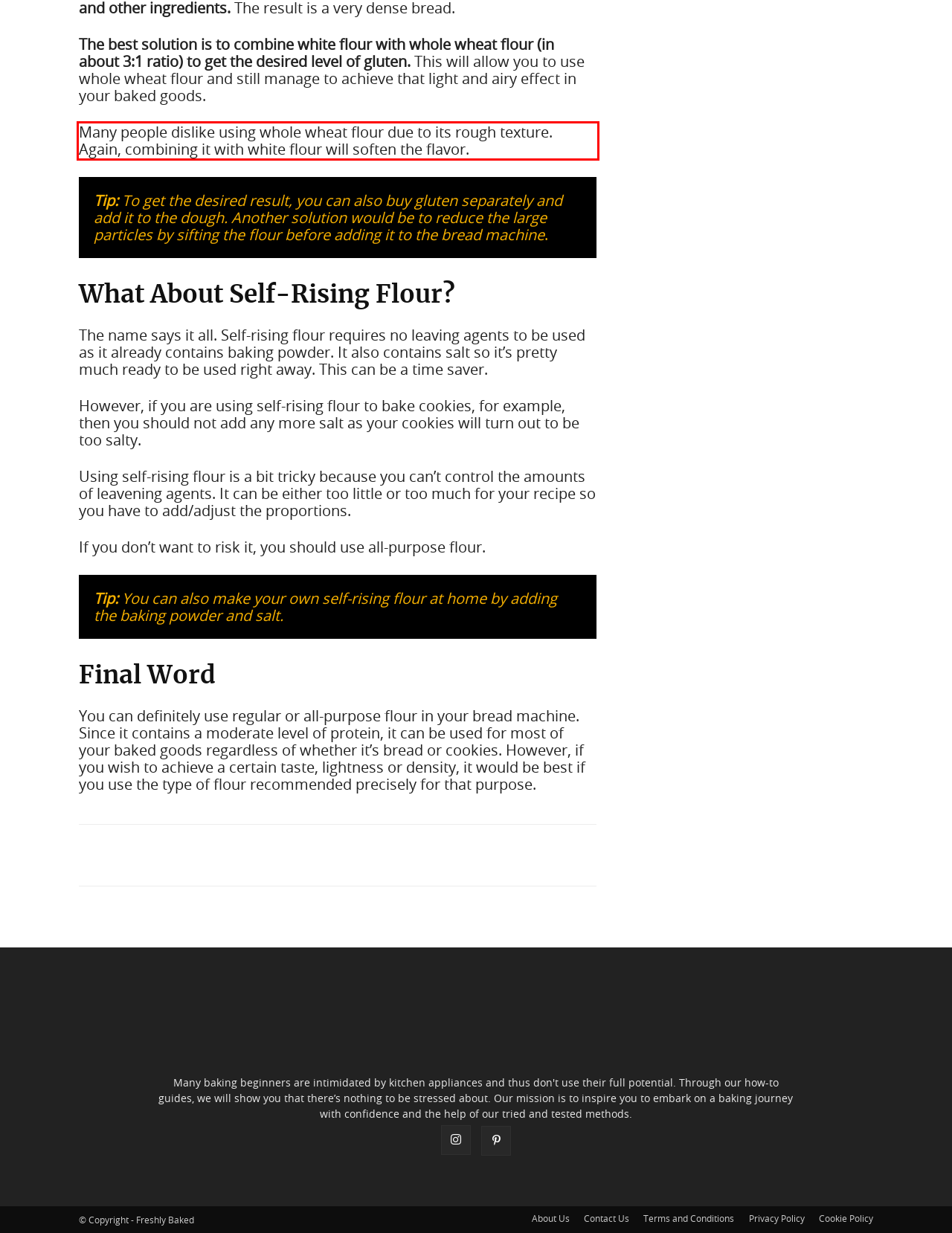Examine the screenshot of the webpage, locate the red bounding box, and perform OCR to extract the text contained within it.

Many people dislike using whole wheat flour due to its rough texture. Again, combining it with white flour will soften the flavor.